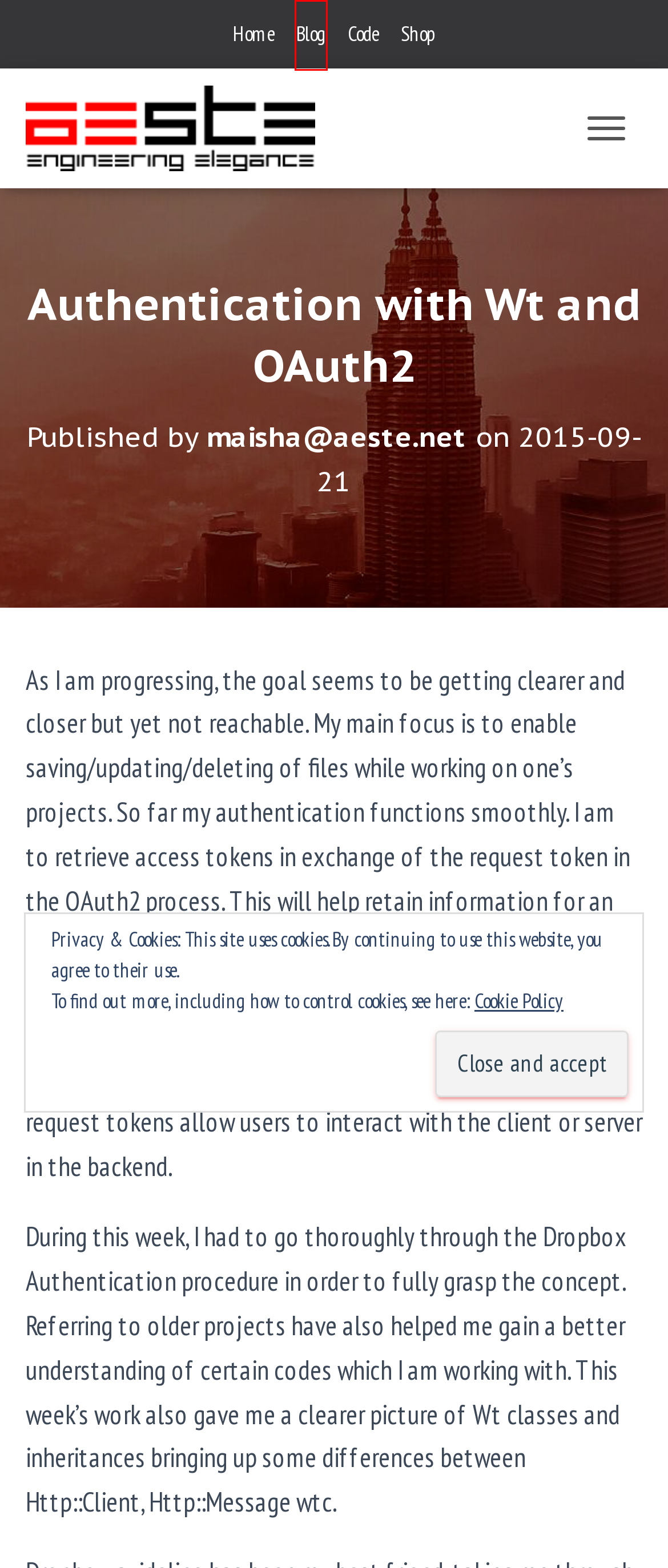You have a screenshot showing a webpage with a red bounding box highlighting an element. Choose the webpage description that best fits the new webpage after clicking the highlighted element. The descriptions are:
A. maisha@aeste.net – Blog@AESTE
B. 2015-09-13 – Blog@AESTE
C. oauth2 – Blog@AESTE
D. Internship – Week 2 – Blog@AESTE
E. Ideation – Blog@AESTE
F. Enlightenment – Blog@AESTE
G. Blog@AESTE – Engineering Elegance
H. 2015-09-14 – Blog@AESTE

G